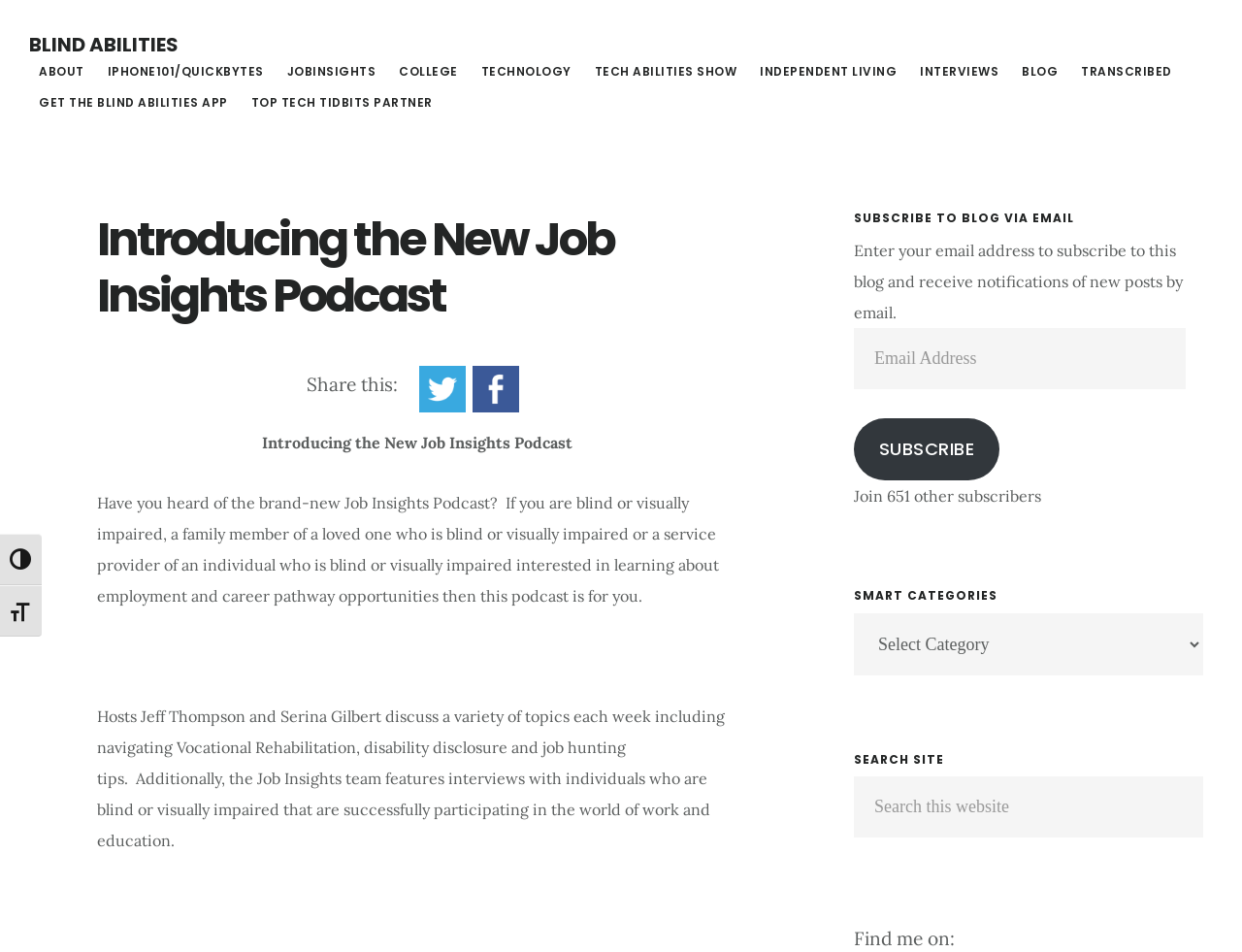What is the position of the 'Skip to main content' link?
Examine the image and give a concise answer in one word or a short phrase.

top-left